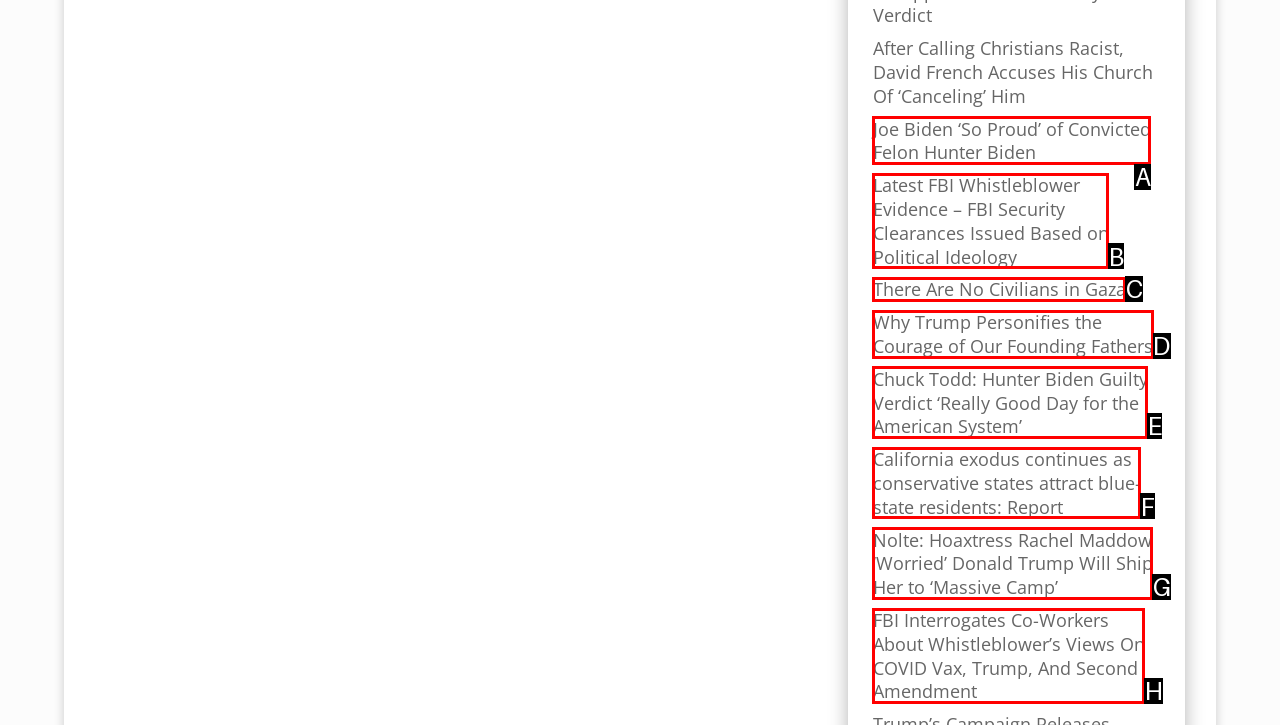What option should you select to complete this task: Learn about Trump personifying the courage of founding fathers? Indicate your answer by providing the letter only.

D